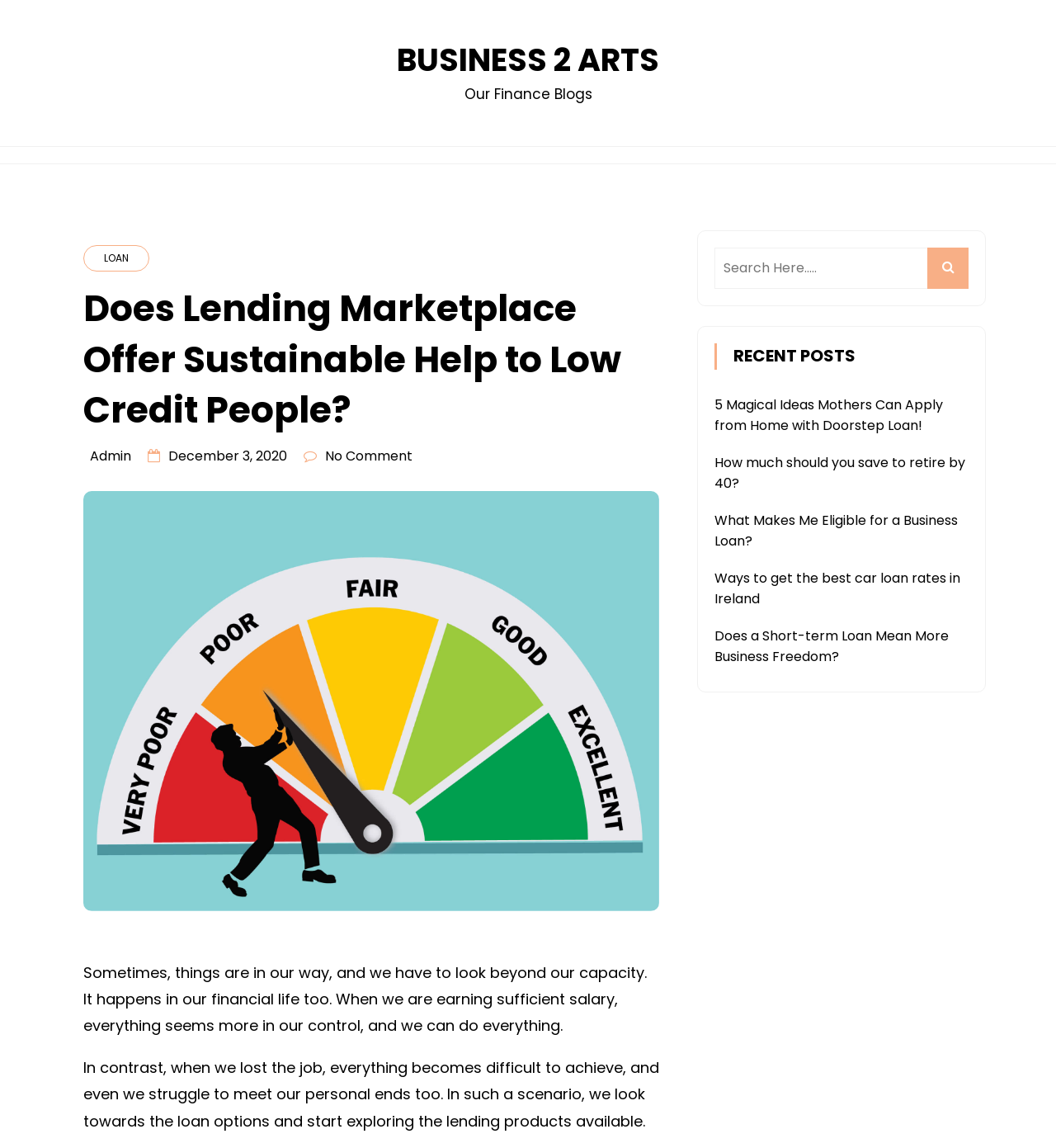Determine the bounding box for the described HTML element: "name="s" placeholder="Search Here....."". Ensure the coordinates are four float numbers between 0 and 1 in the format [left, top, right, bottom].

[0.677, 0.216, 0.917, 0.251]